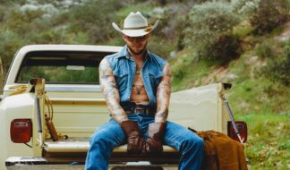What is the individual's attire made of?
Using the image, give a concise answer in the form of a single word or short phrase.

Denim